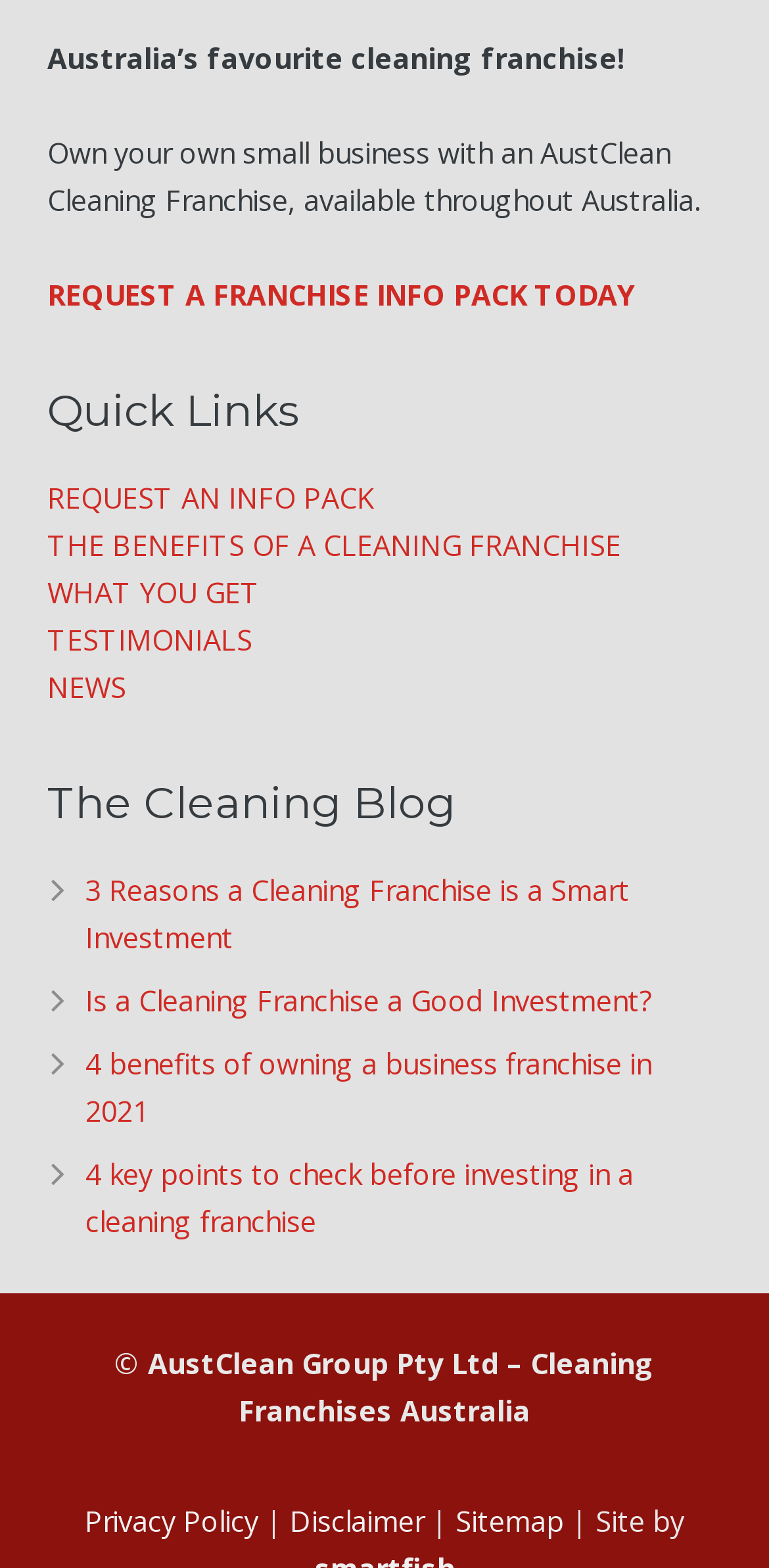Identify the bounding box coordinates for the UI element described as: "REQUEST AN INFO PACK". The coordinates should be provided as four floats between 0 and 1: [left, top, right, bottom].

[0.062, 0.306, 0.487, 0.33]